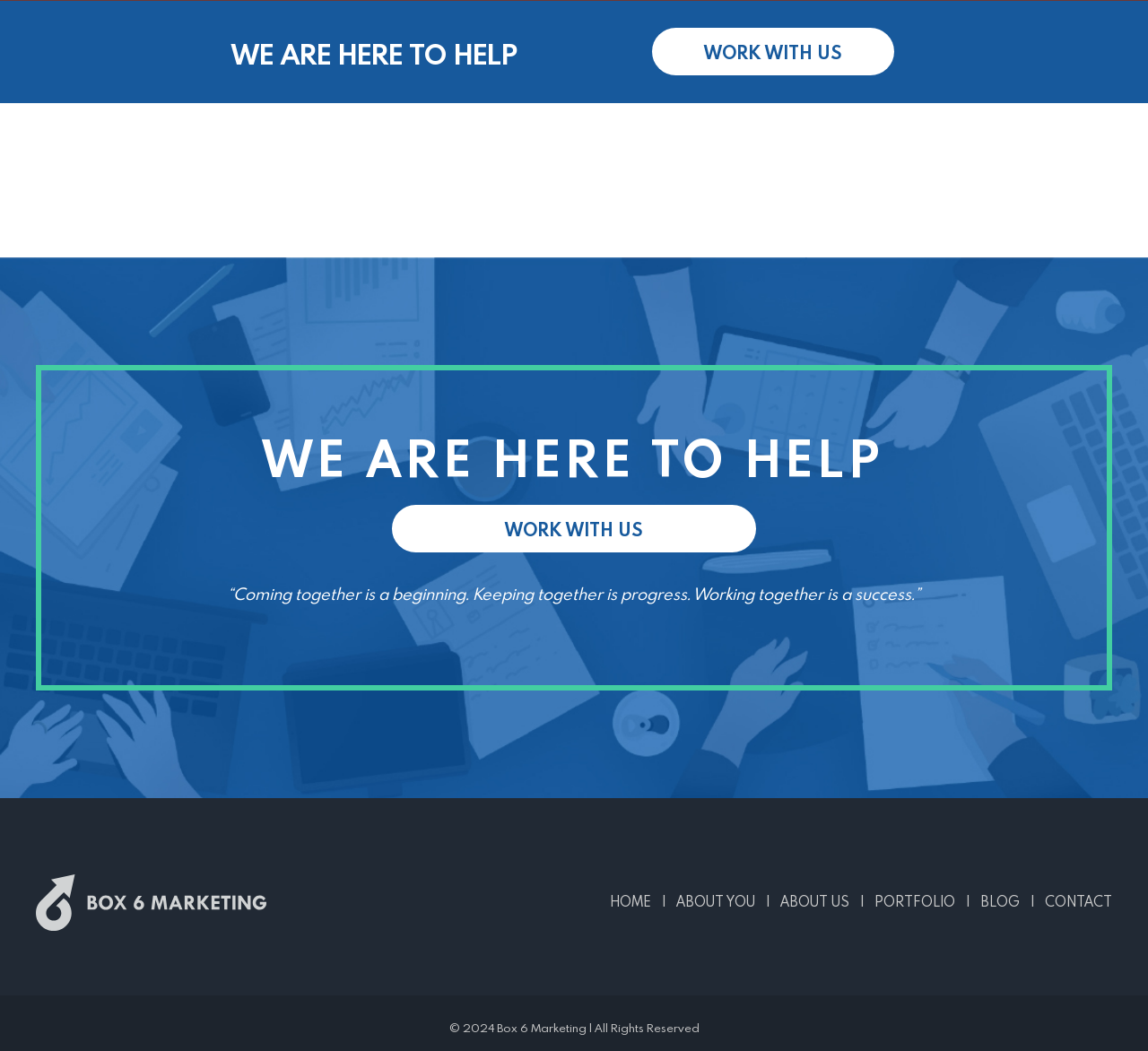Please provide a brief answer to the following inquiry using a single word or phrase:
What is the purpose of the 'WORK WITH US' link?

To collaborate with the company